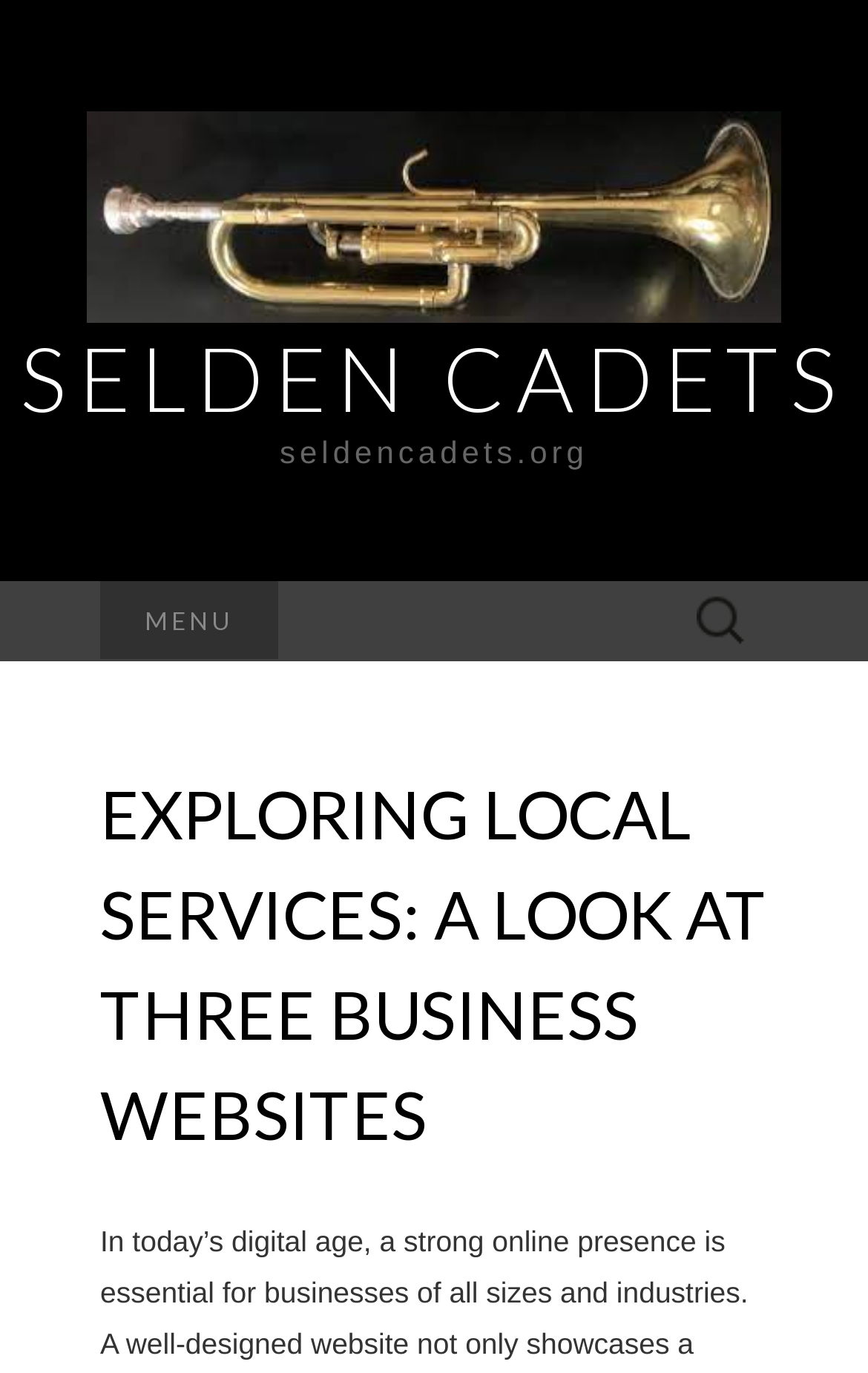Determine the bounding box for the described HTML element: "Selden Cadets". Ensure the coordinates are four float numbers between 0 and 1 in the format [left, top, right, bottom].

[0.023, 0.237, 0.977, 0.315]